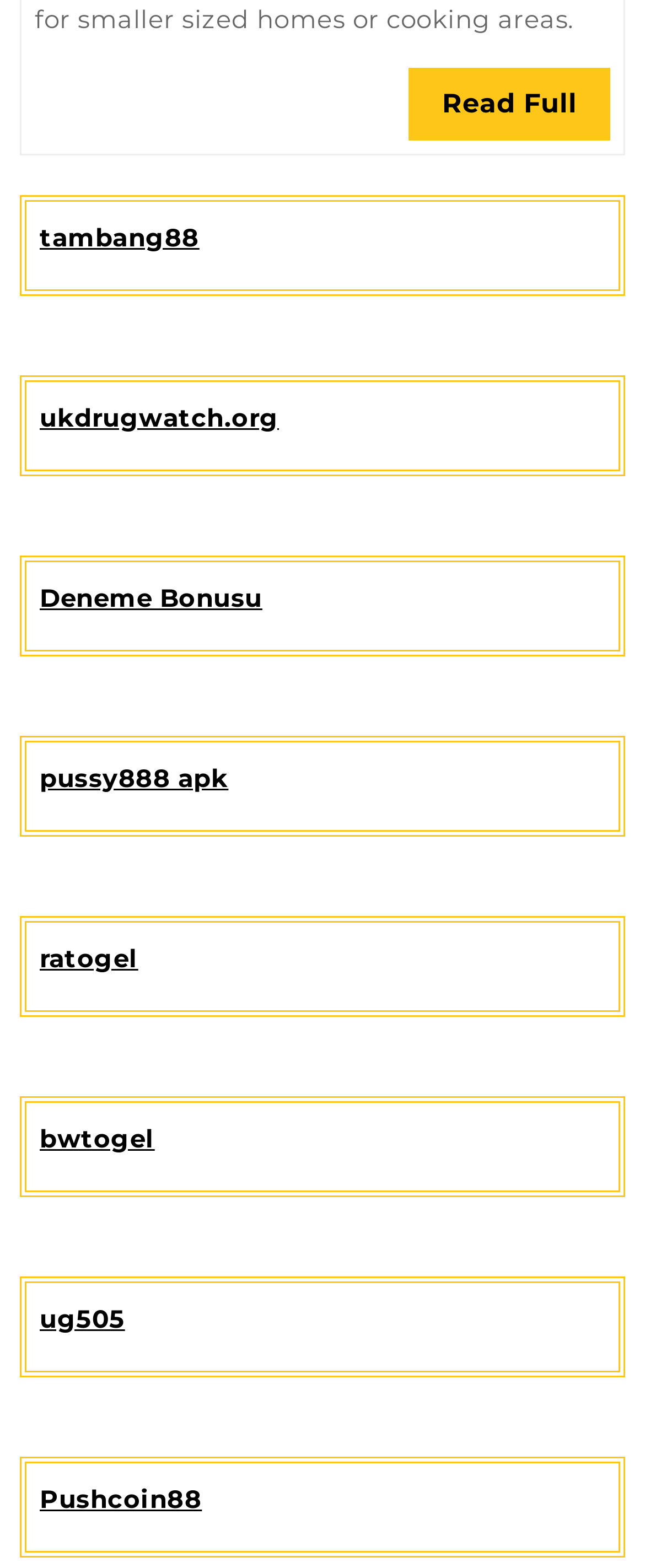Using the information in the image, give a detailed answer to the following question: What is the vertical position of the 'Read Full Read Full' link?

According to the bounding box coordinates, the 'Read Full Read Full' link has a y1 value of 0.064, which is smaller than the y1 values of other links. This suggests that the 'Read Full Read Full' link is positioned at the top of the webpage.